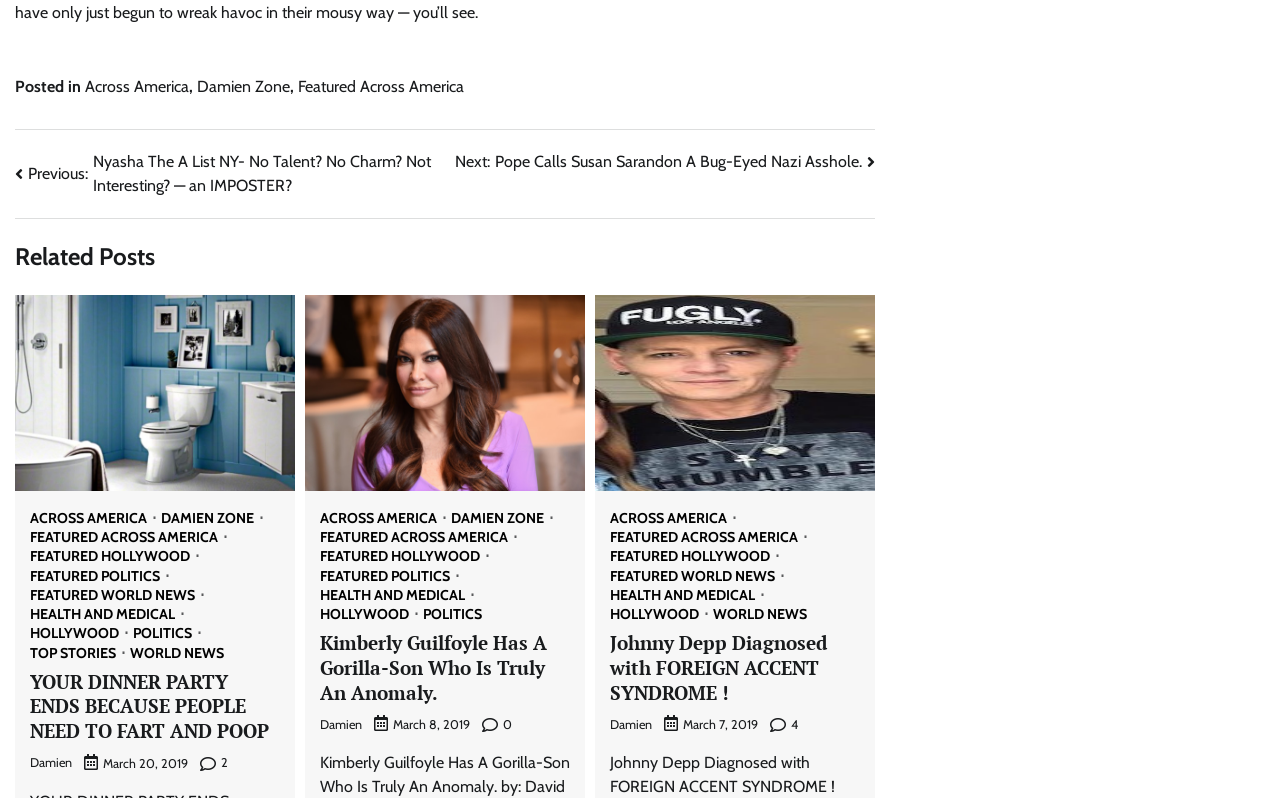Give a concise answer using only one word or phrase for this question:
What is the date of the post 'Kimberly Guilfoyle Has A Gorilla-Son Who Is Truly An Anomaly.'?

March 8, 2019